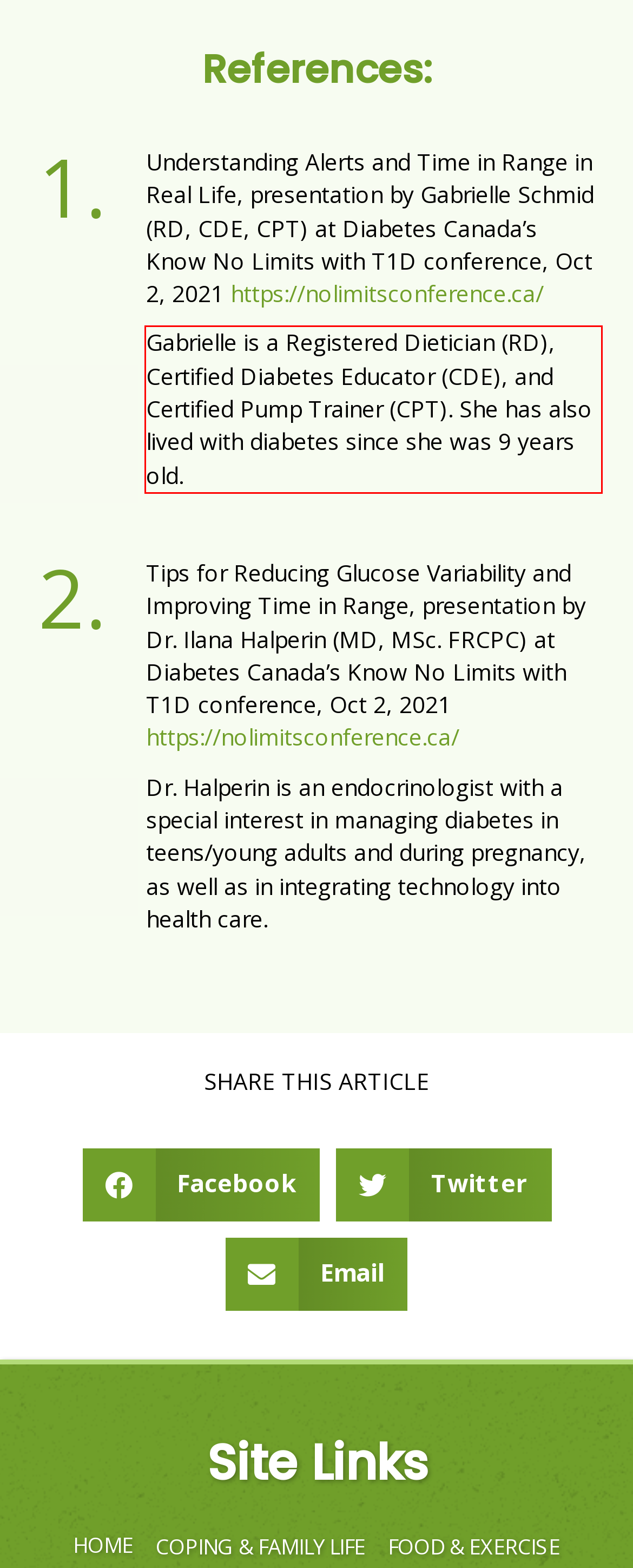There is a screenshot of a webpage with a red bounding box around a UI element. Please use OCR to extract the text within the red bounding box.

Gabrielle is a Registered Dietician (RD), Certified Diabetes Educator (CDE), and Certified Pump Trainer (CPT). She has also lived with diabetes since she was 9 years old.